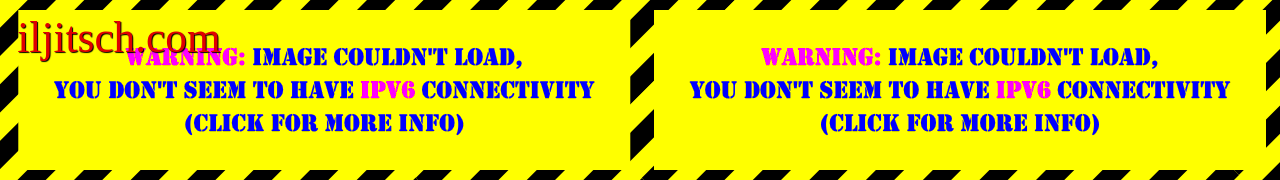Paint a vivid picture of the image with your description.

The image features a prominent warning banner displayed against a bright yellow background, which is bordered by contrasting black hazard stripes. The text in bold, capitalized letters conveys a critical message: "WARNING: IMAGE COULDN'T LOAD, YOU DON'T SEEM TO HAVE IPV6 CONNECTIVITY." This message is presented in blue and pink colors, attracting the viewer's attention. Beneath this main warning, additional text urges users to "CLICK FOR MORE INFO," indicating that there is further information available regarding IPv6 connectivity issues. This image effectively communicates a technical alert, focusing on the importance of IPv6 connectivity for proper internet access.